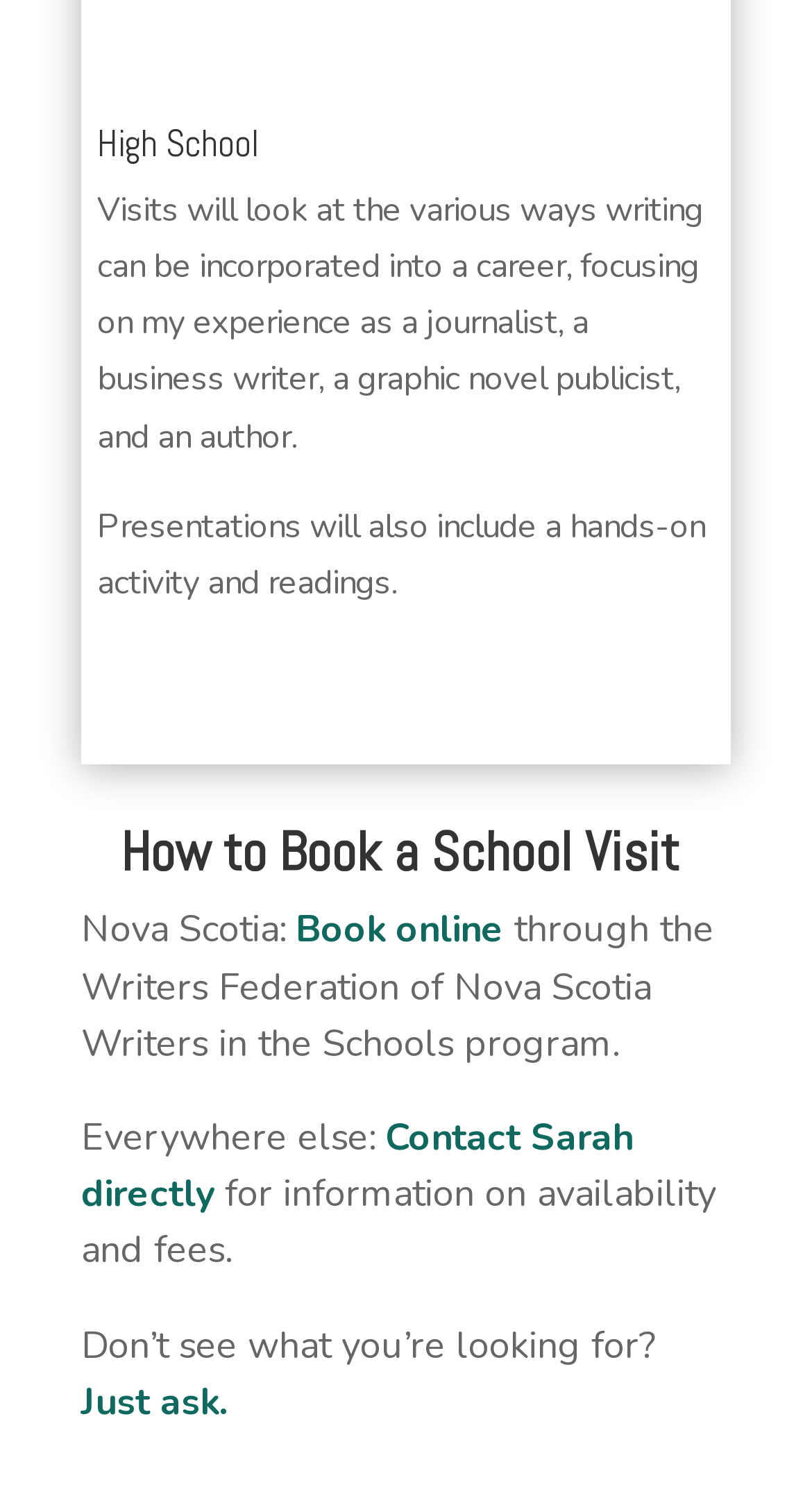Please answer the following question using a single word or phrase: 
What is the purpose of the author's school visits?

To show ways writing can be incorporated into a career